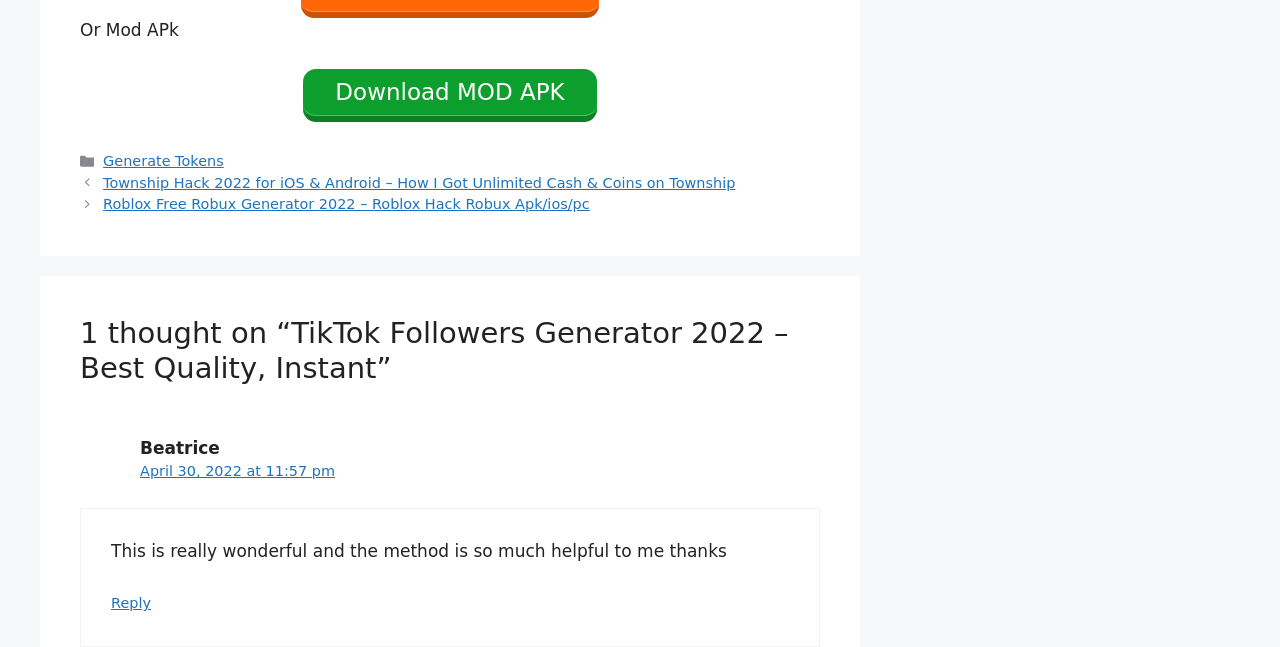Who commented on the post?
Provide a detailed and well-explained answer to the question.

I found the answer by looking at the StaticText element 'Beatrice' which is a child of the FooterAsNonLandmark element 'Comment meta', indicating that Beatrice is the one who commented on the post.